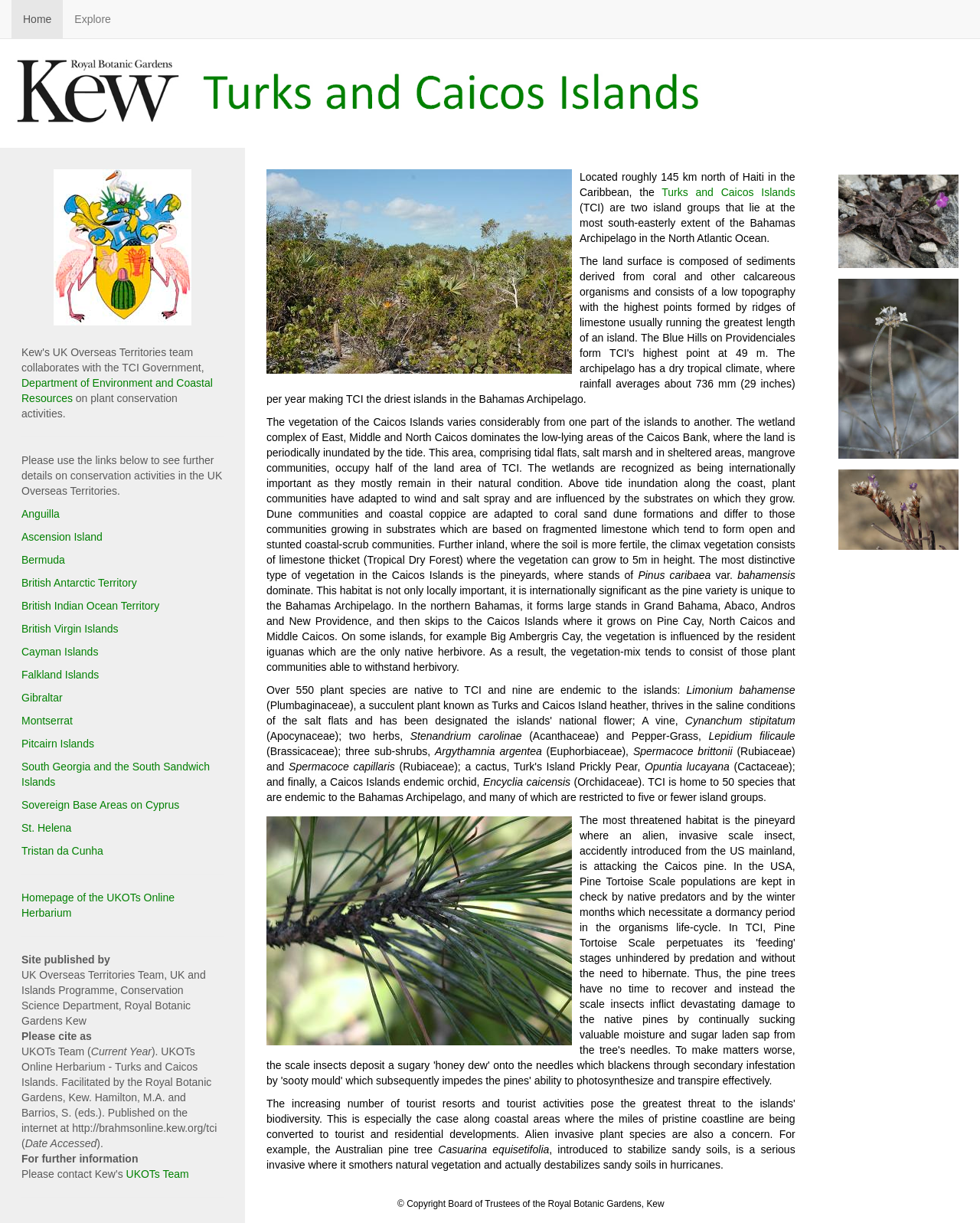Provide an in-depth caption for the elements present on the webpage.

The webpage is about the Turks and Caicos Islands, a part of the UK Overseas Territories (UKOT) Programme. At the top, there are three links: "Home", "Explore", and a banner image. Below the banner image, there is a description of the Turks and Caicos Islands, which are located in the Caribbean, north of Haiti. The text explains that the islands have diverse vegetation, including wetlands, dune communities, and limestone thicket.

On the left side of the page, there is an image of "Dune Thicket vegetation, Middle Caicos Island". Below this image, there is a detailed description of the vegetation on the islands, including the types of plants that can be found, such as Pinus caribaea, and the unique characteristics of the pineyards.

Further down the page, there is a list of plant species that are native to the Turks and Caicos Islands, including Limonium bahamense, Cynanchum stipitatum, and Encyclia caicensis. There is also an image of Pinus caribaea var. bahamensis infested with the introduced Pine Tortoise Scale.

At the bottom of the page, there are links to other UK Overseas Territories, including Anguilla, Ascension Island, and Bermuda, as well as a link to the UKOTs Online Herbarium. There is also a section with copyright information and a link to the Department of Environment and Coastal Resources. The page ends with a series of images, including a logo of the Royal Botanic Gardens, Kew.